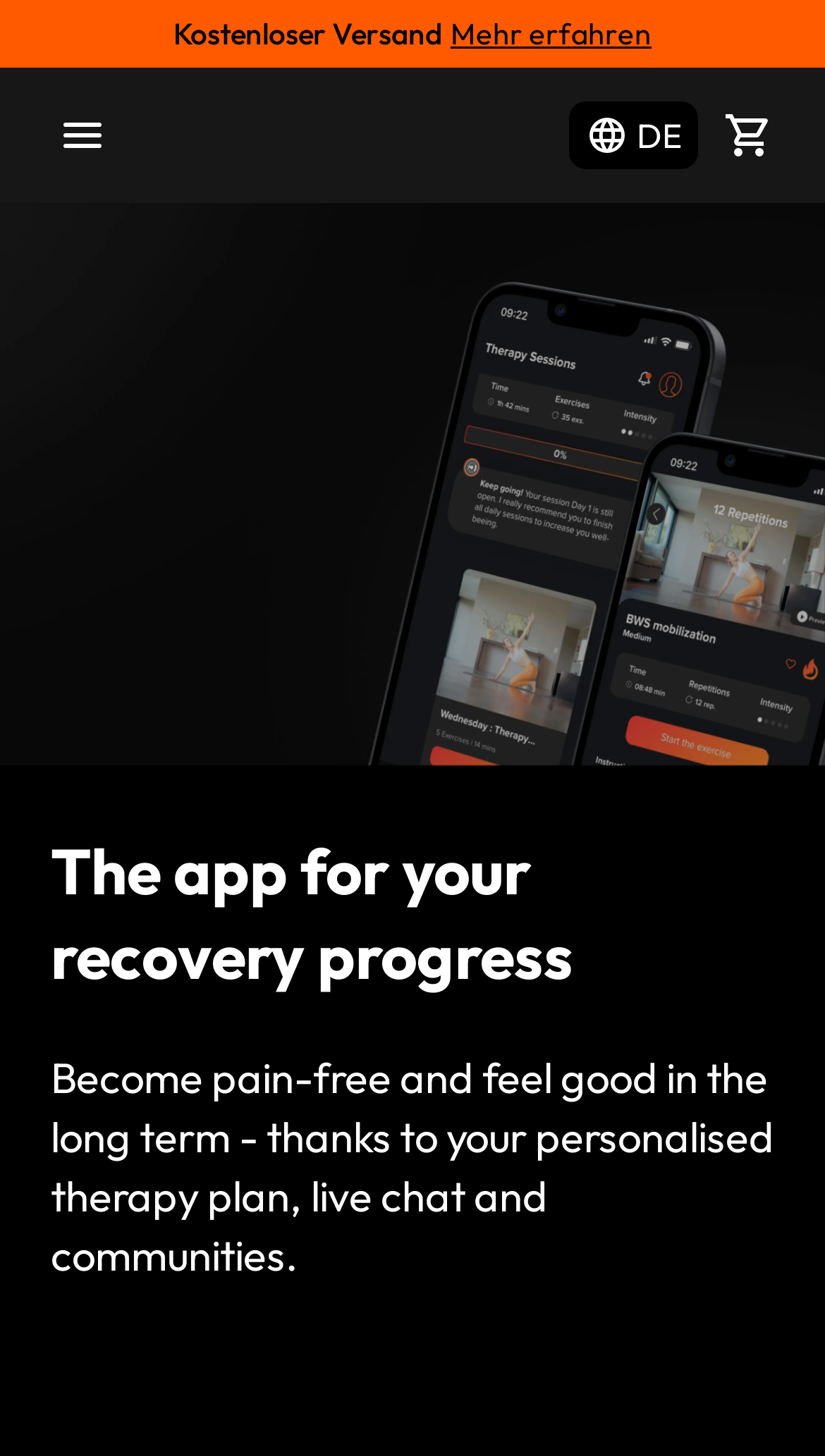What is the theme of the website?
Give a single word or phrase answer based on the content of the image.

Recovery progress